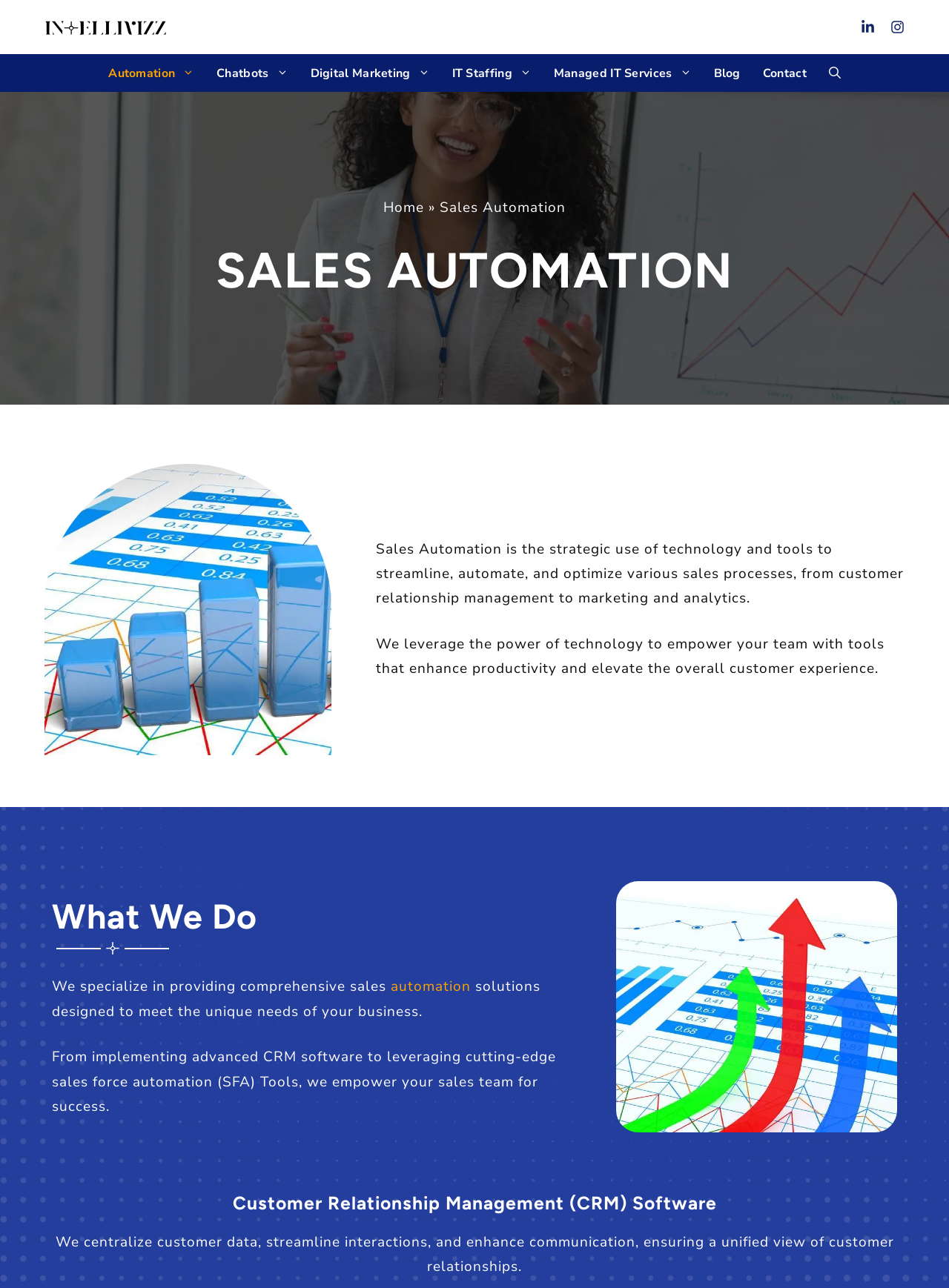Find the bounding box coordinates of the clickable element required to execute the following instruction: "Contact us". Provide the coordinates as four float numbers between 0 and 1, i.e., [left, top, right, bottom].

[0.804, 0.042, 0.85, 0.071]